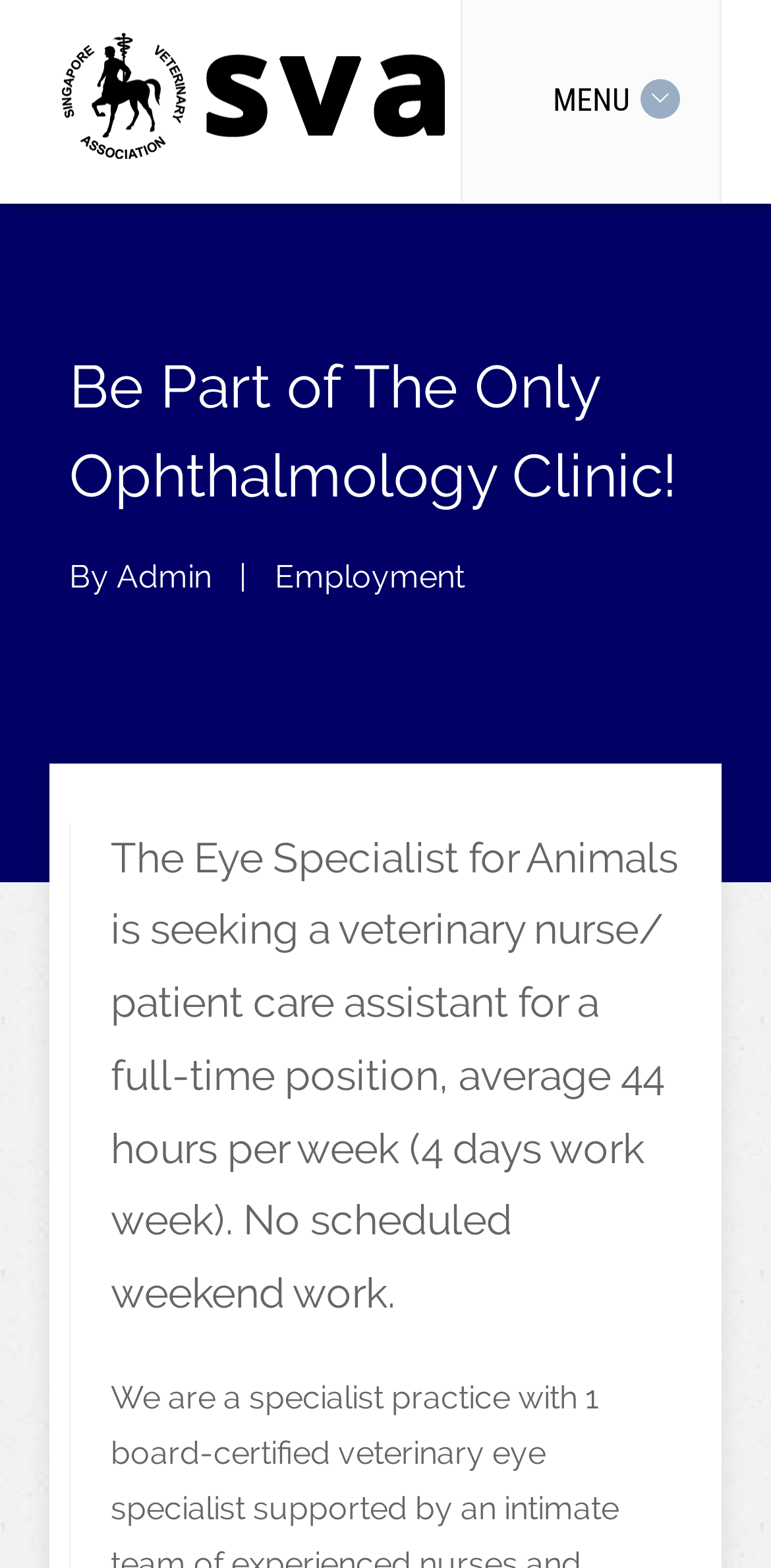Locate the UI element described as follows: "Menu". Return the bounding box coordinates as four float numbers between 0 and 1 in the order [left, top, right, bottom].

None